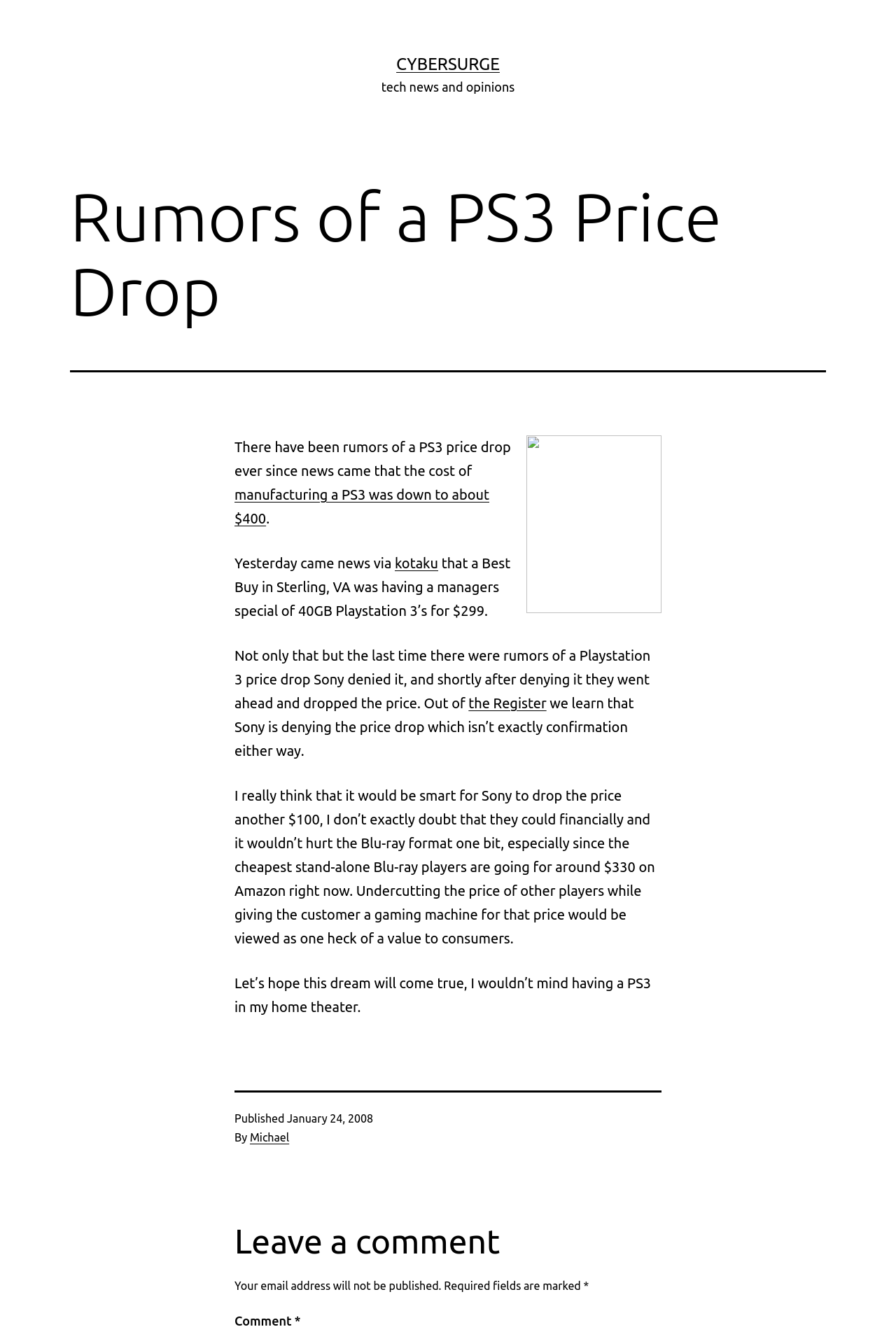Locate the bounding box coordinates of the area that needs to be clicked to fulfill the following instruction: "Visit the website kotaku". The coordinates should be in the format of four float numbers between 0 and 1, namely [left, top, right, bottom].

[0.441, 0.418, 0.489, 0.43]